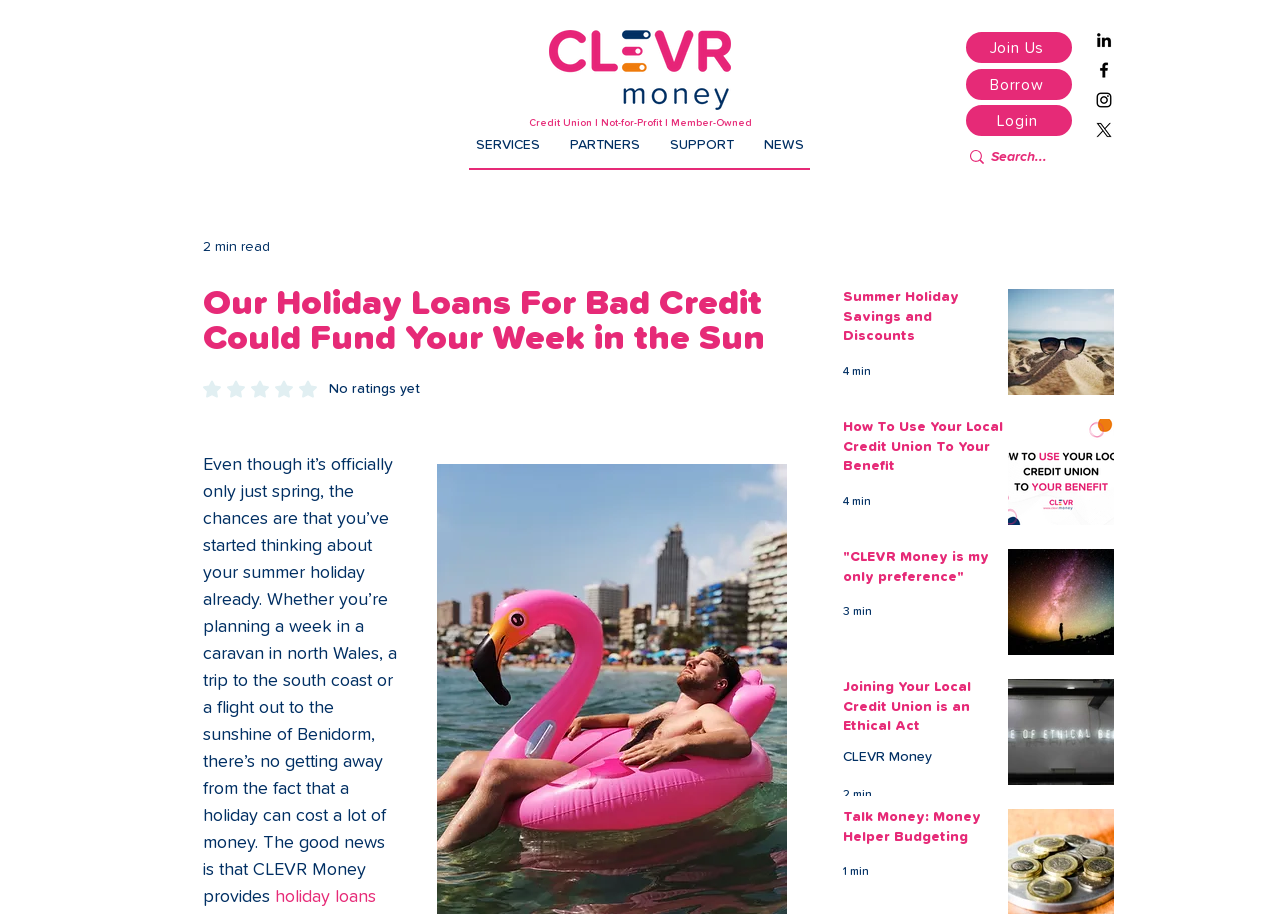What is the purpose of the search bar?
Based on the image, provide a one-word or brief-phrase response.

To search the website